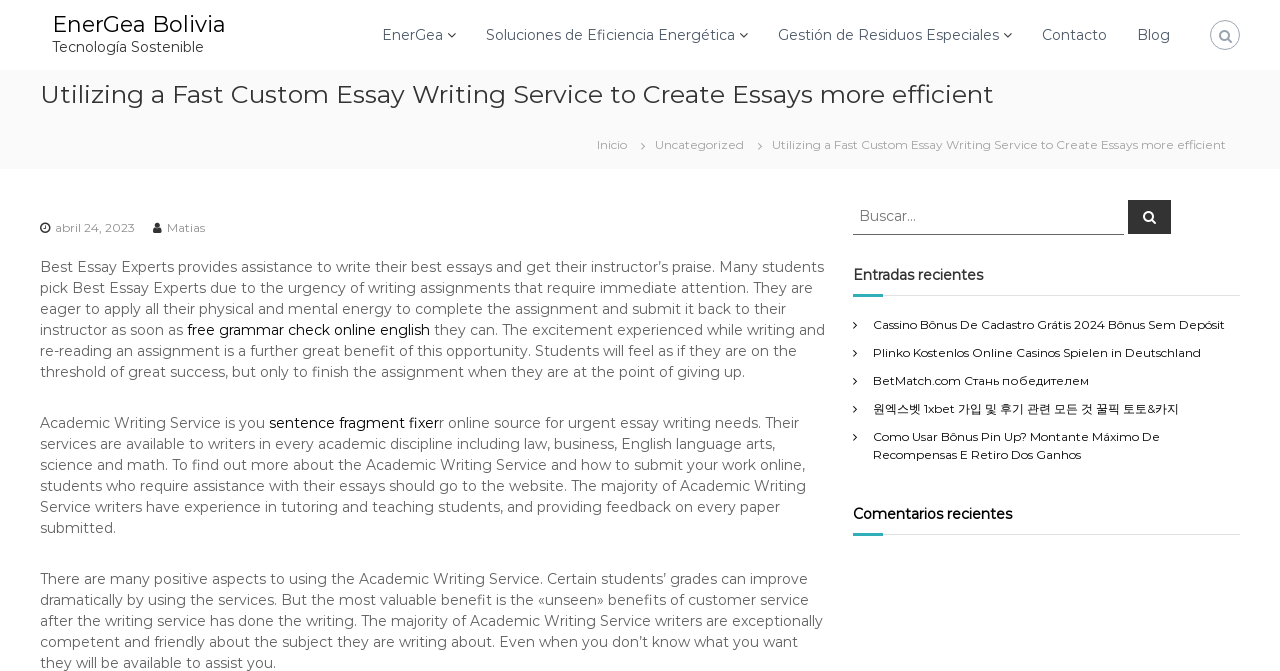Using the description "Uncategorized", locate and provide the bounding box of the UI element.

[0.512, 0.203, 0.581, 0.226]